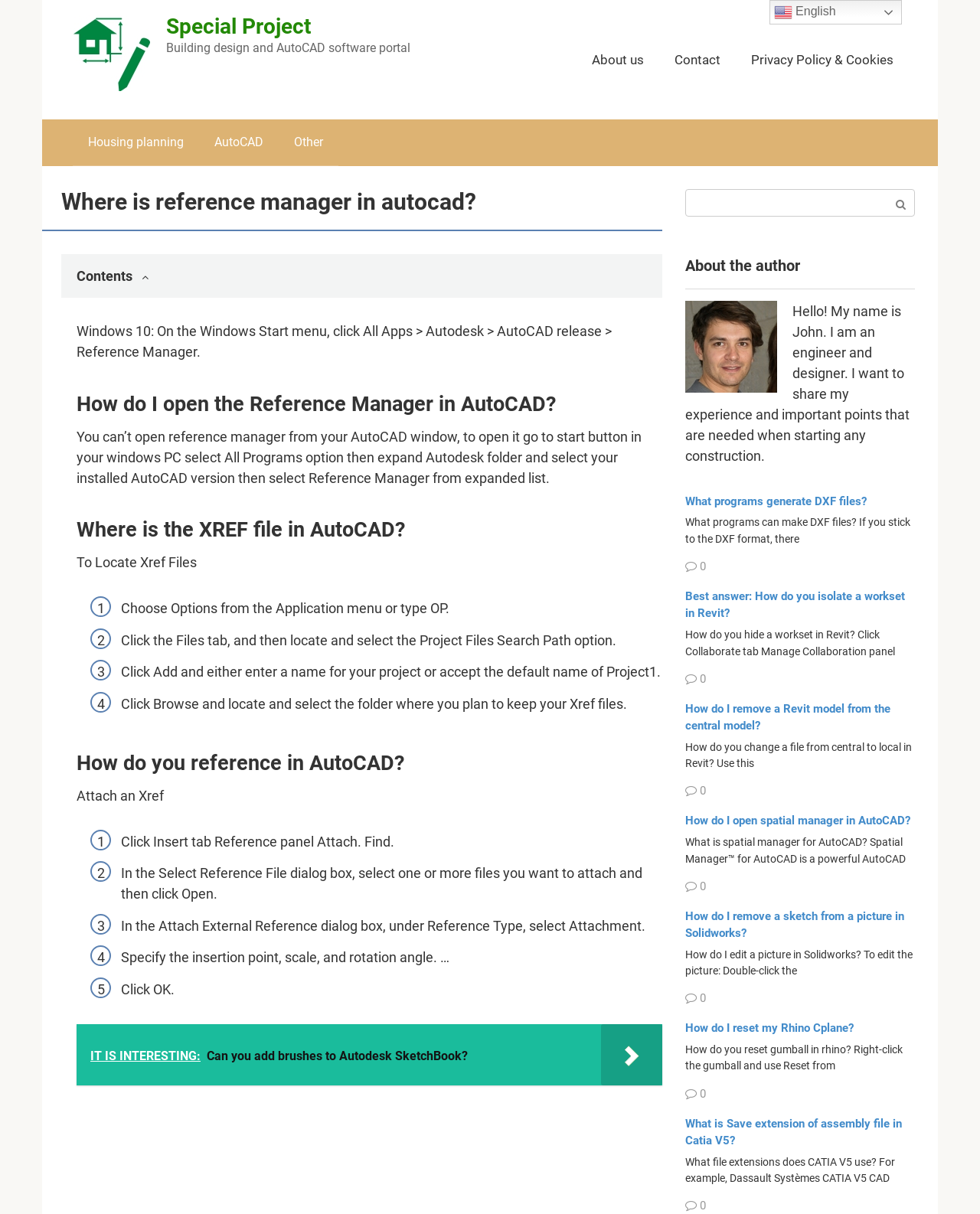Determine the bounding box coordinates of the clickable area required to perform the following instruction: "Click the 'Contact' link". The coordinates should be represented as four float numbers between 0 and 1: [left, top, right, bottom].

[0.688, 0.043, 0.735, 0.056]